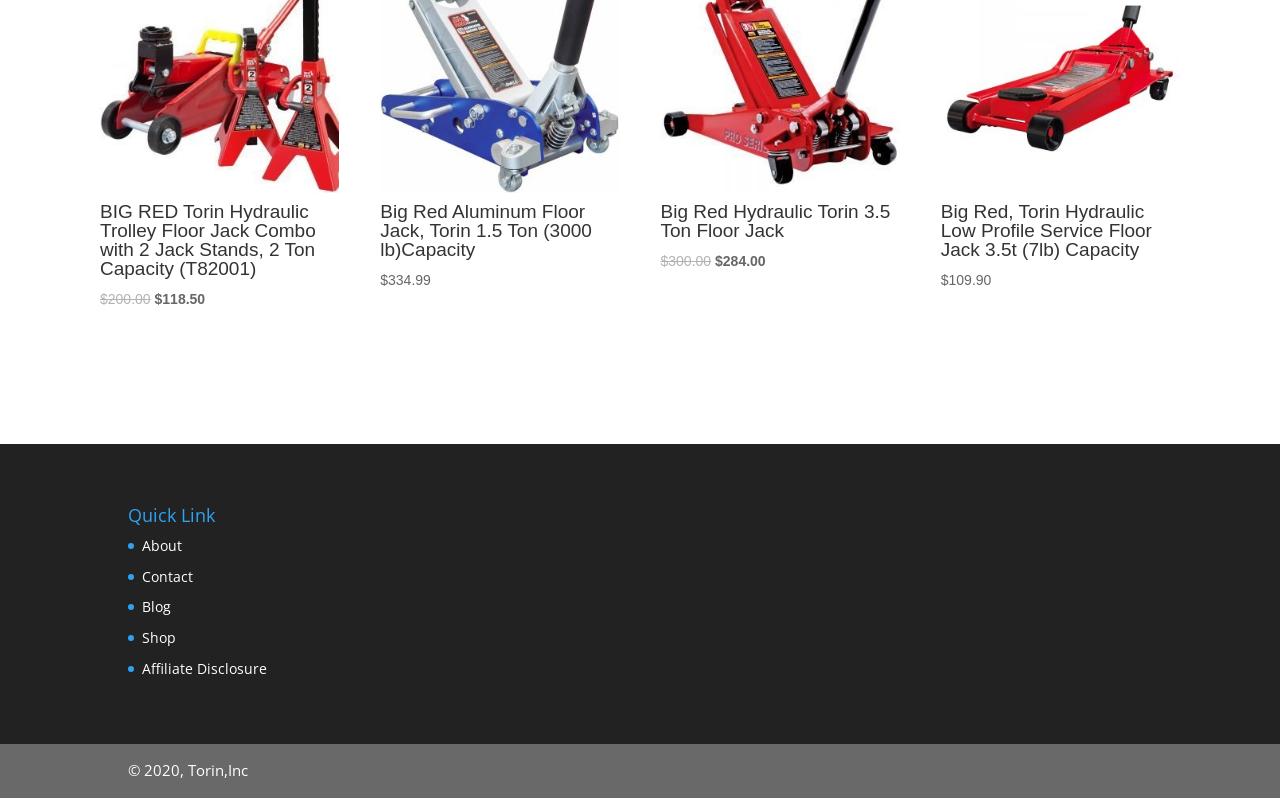Give a one-word or short phrase answer to the question: 
What is the capacity of the Big Red Aluminum Floor Jack?

1.5 Ton